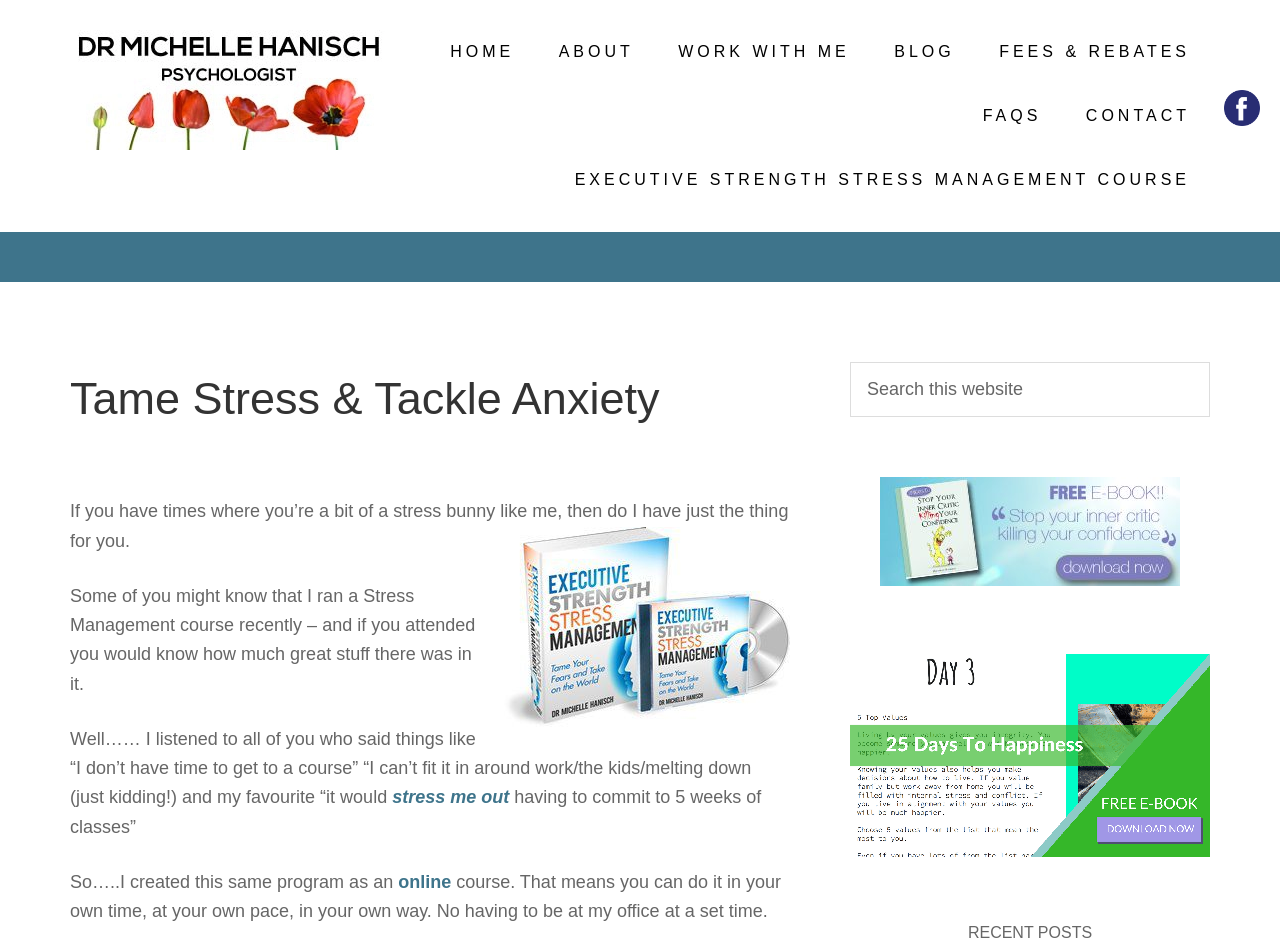Pinpoint the bounding box coordinates of the area that should be clicked to complete the following instruction: "Go to the 'facebook' page". The coordinates must be given as four float numbers between 0 and 1, i.e., [left, top, right, bottom].

[0.956, 0.116, 0.984, 0.137]